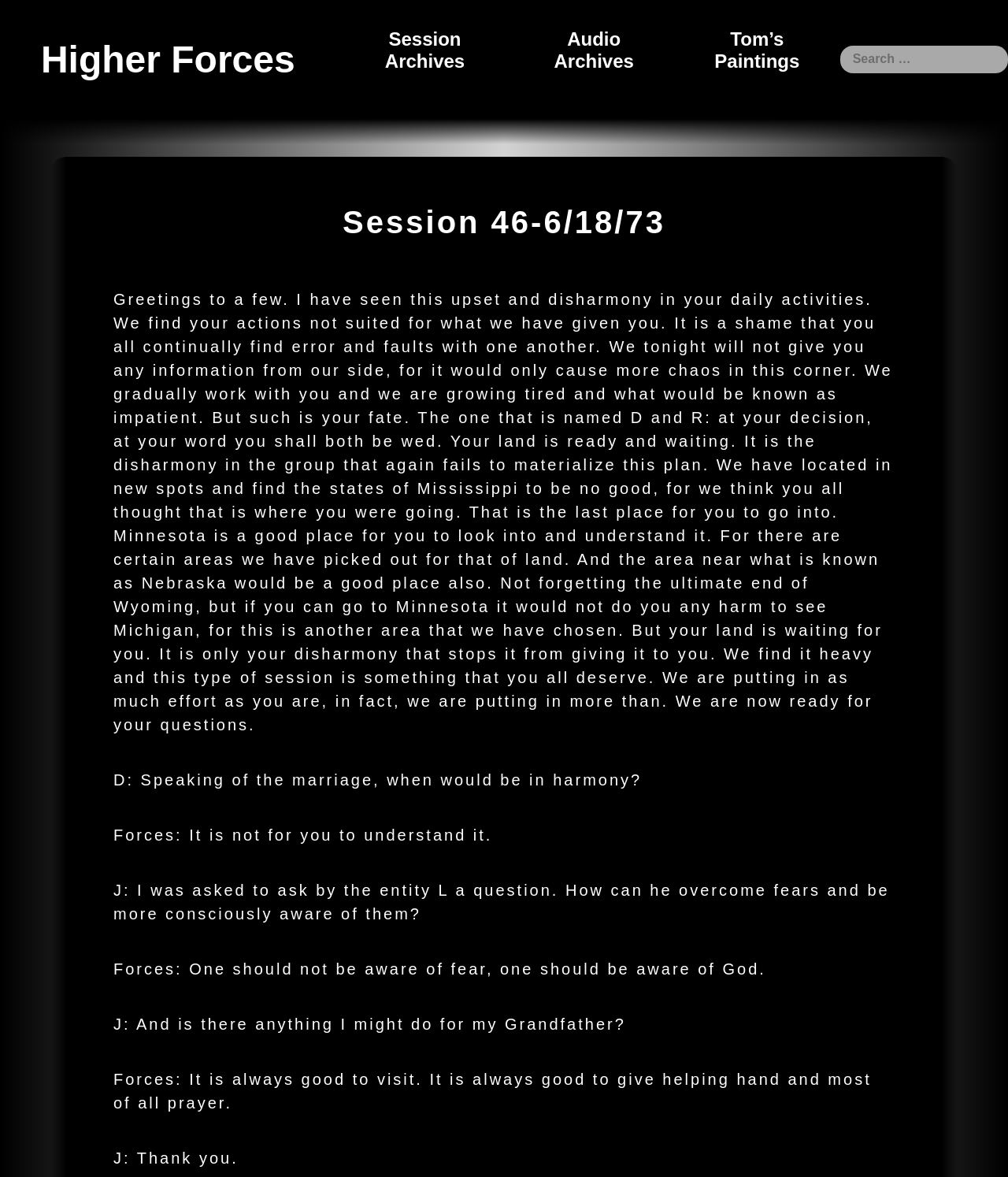Identify the bounding box for the described UI element. Provide the coordinates in (top-left x, top-left y, bottom-right x, bottom-right y) format with values ranging from 0 to 1: name="s" placeholder="Search …"

[0.833, 0.039, 1.0, 0.062]